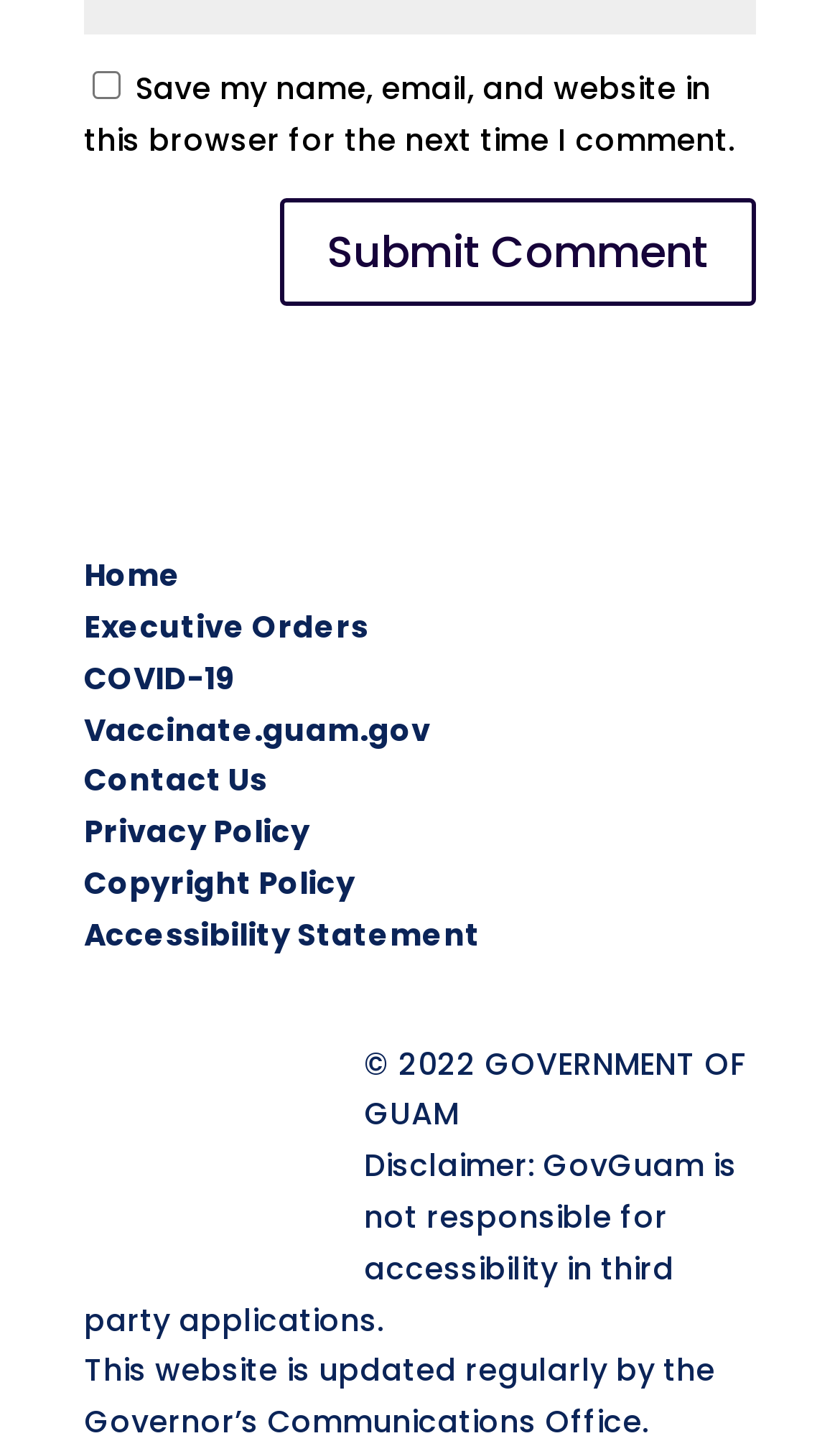Extract the bounding box coordinates for the UI element described as: "Copyright Policy".

[0.1, 0.596, 0.423, 0.626]